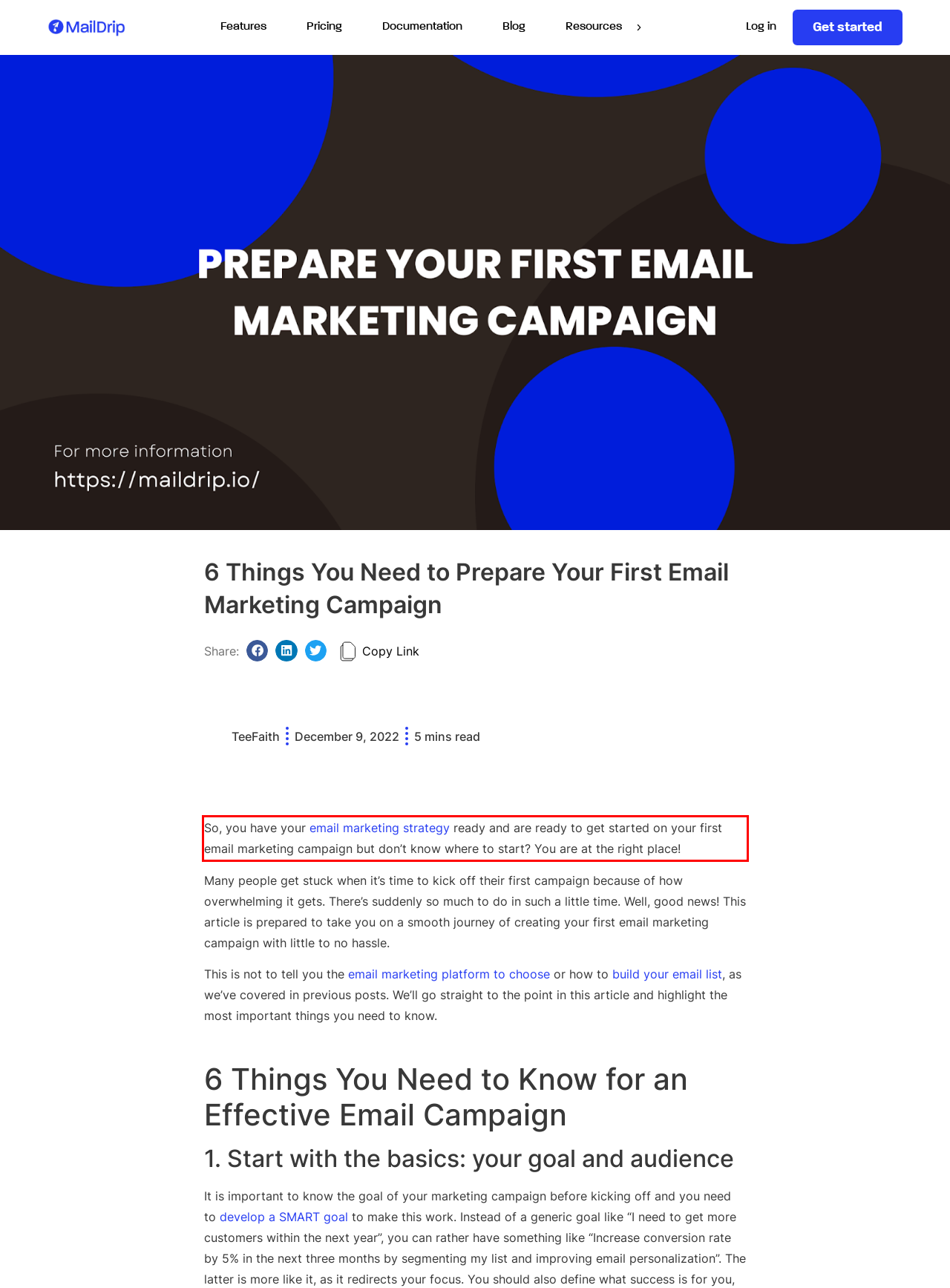Identify and extract the text within the red rectangle in the screenshot of the webpage.

So, you have your email marketing strategy ready and are ready to get started on your first email marketing campaign but don’t know where to start? You are at the right place!